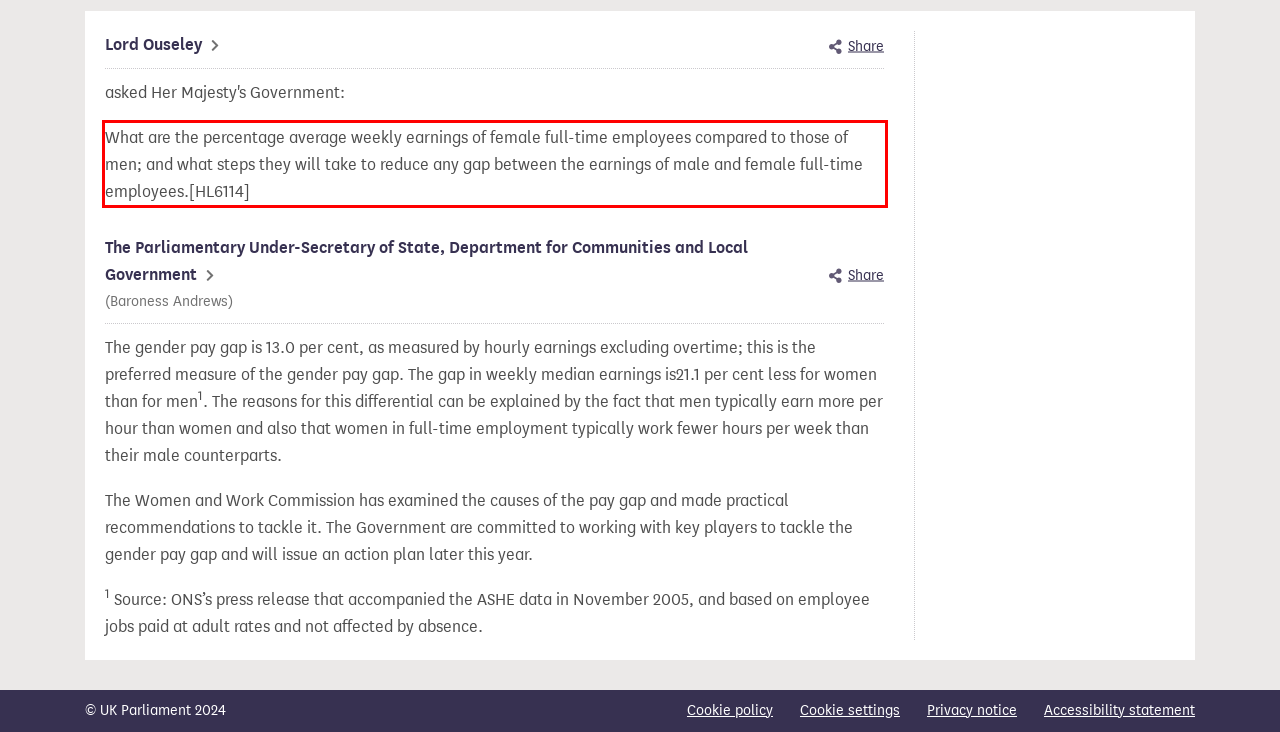Please perform OCR on the text content within the red bounding box that is highlighted in the provided webpage screenshot.

What are the percentage average weekly earnings of female full-time employees compared to those of men; and what steps they will take to reduce any gap between the earnings of male and female full-time employees.[HL6114]